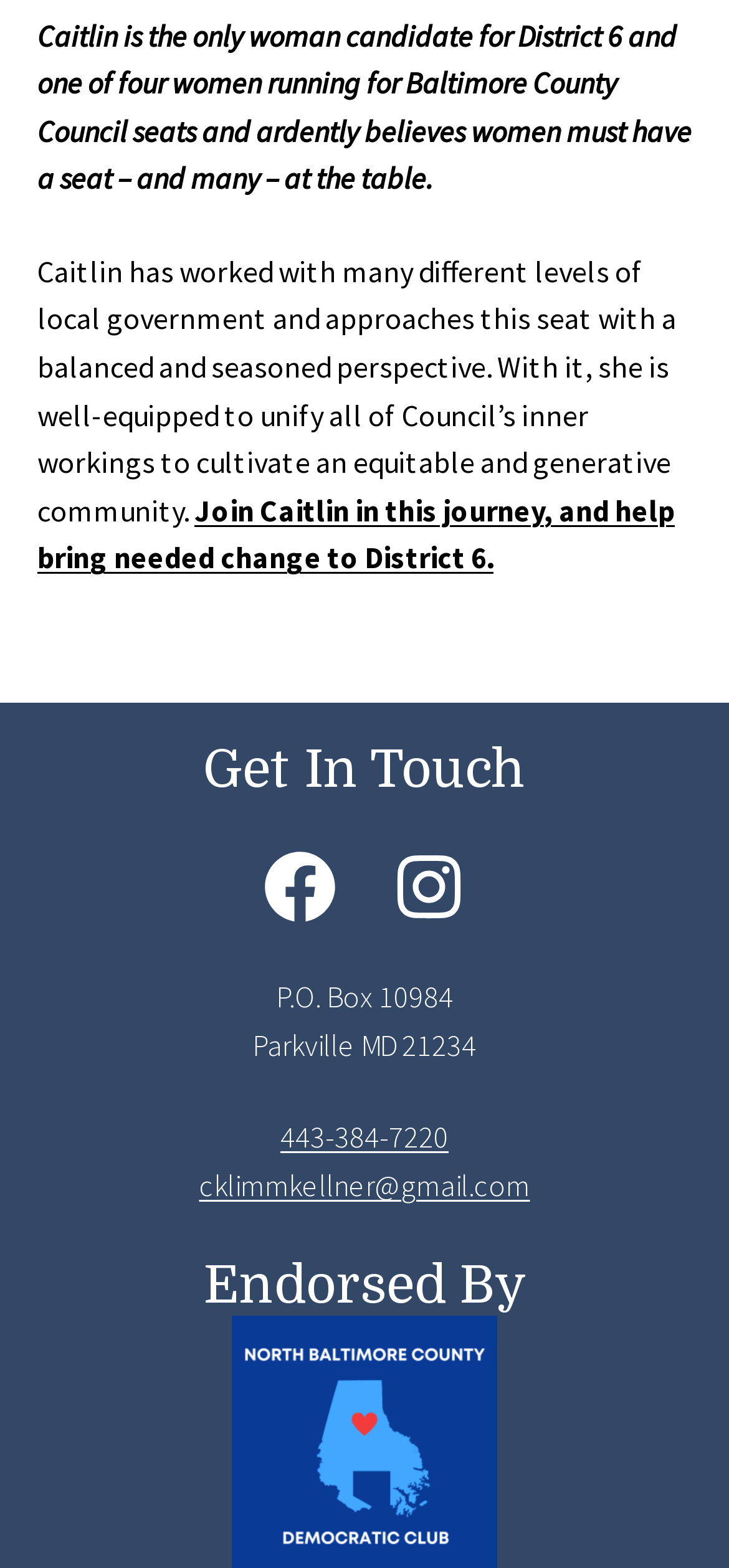Can you look at the image and give a comprehensive answer to the question:
What is Caitlin's goal?

Based on the StaticText element, Caitlin has worked with many different levels of local government and approaches this seat with a balanced and seasoned perspective. With it, she is well-equipped to unify all of Council’s inner workings to cultivate an equitable and generative community.